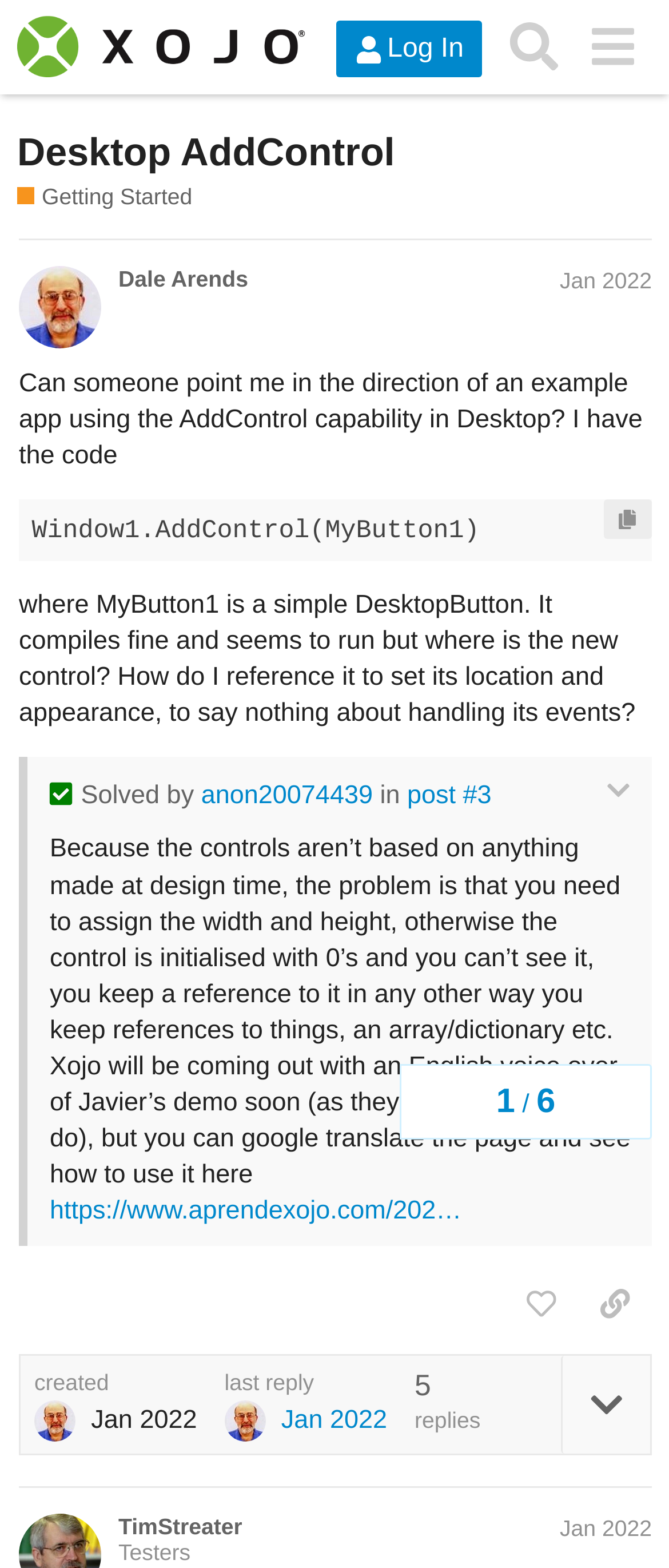Highlight the bounding box coordinates of the element that should be clicked to carry out the following instruction: "Log in to the forum". The coordinates must be given as four float numbers ranging from 0 to 1, i.e., [left, top, right, bottom].

[0.502, 0.014, 0.721, 0.05]